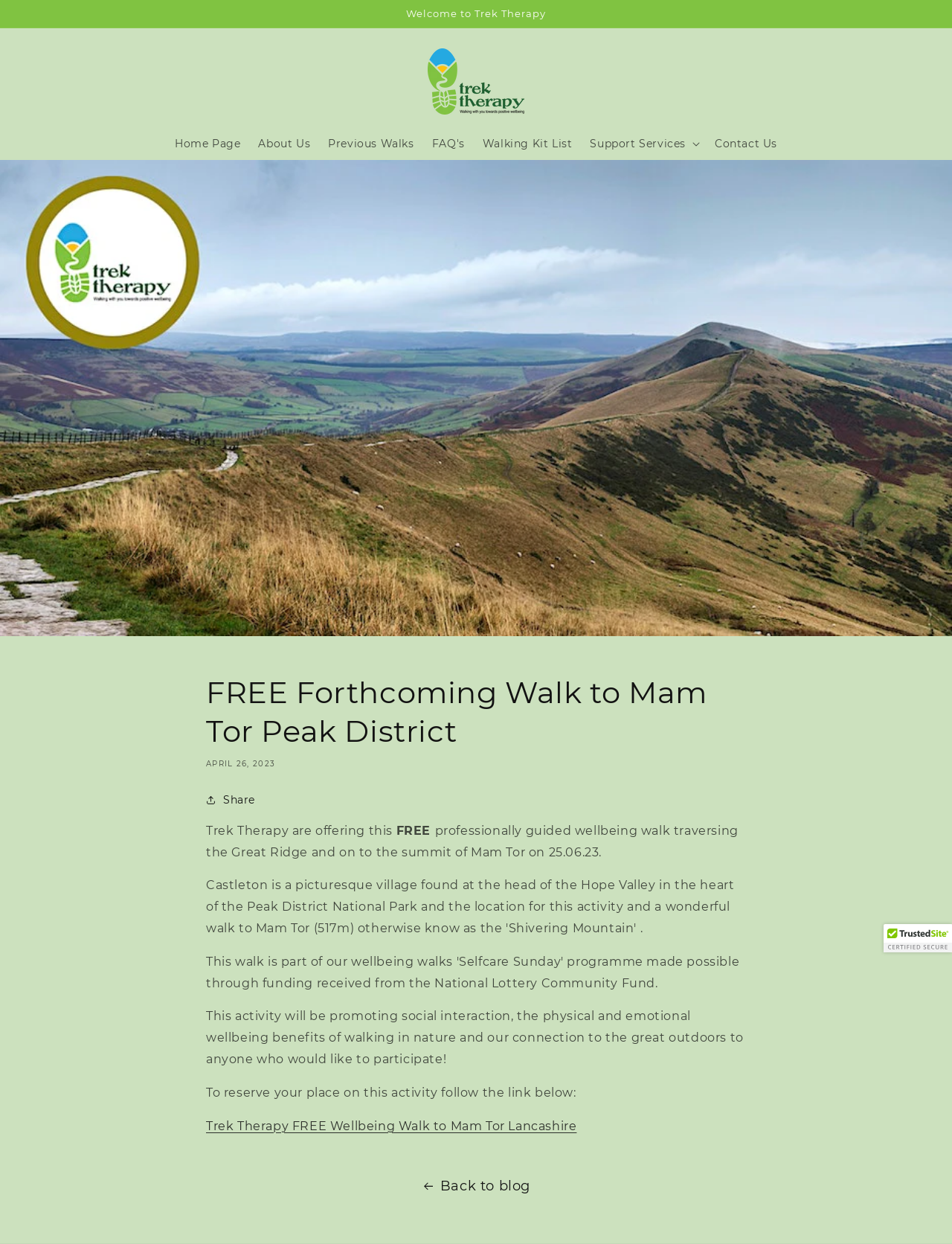Create a detailed narrative of the webpage’s visual and textual elements.

The webpage appears to be the homepage of Trek Therapy, a website offering guided walks and wellbeing activities. At the top of the page, there is a header section with a logo and several links to different parts of the website, including the home page, about us, previous walks, FAQs, walking kit list, and contact us. 

Below the header, there is a prominent announcement section that takes up most of the page. This section features a large image related to the forthcoming walk to Mam Tor Peak District. Above the image, there is a heading that reads "FREE Forthcoming Walk to Mam Tor Peak District" and a date "APRIL 26, 2023". 

To the right of the image, there is a block of text that describes the walk, stating that Trek Therapy is offering a free professionally guided wellbeing walk traversing the Great Ridge and on to the summit of Mam Tor on 25.06.23. The text also mentions the benefits of the walk, including social interaction, physical and emotional wellbeing, and connection to nature. 

Further down, there is a call-to-action to reserve a place on the walk by following a link. There is also a link to go back to the blog at the very bottom of the page. On the top right corner, there is a cart icon and a button that says "TrustedSite Certified".